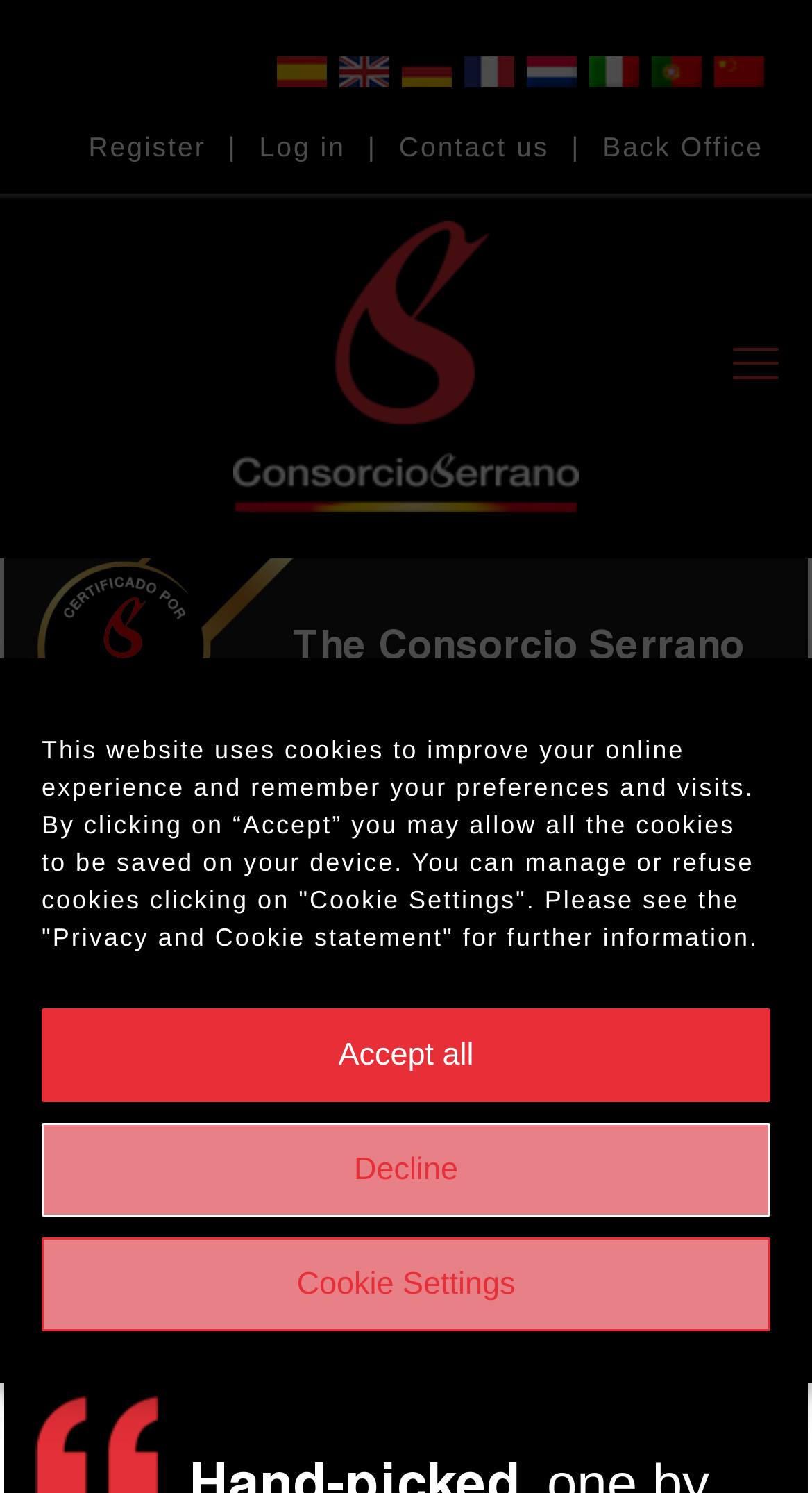Please find the bounding box for the UI element described by: "alt="French"".

[0.571, 0.042, 0.632, 0.063]